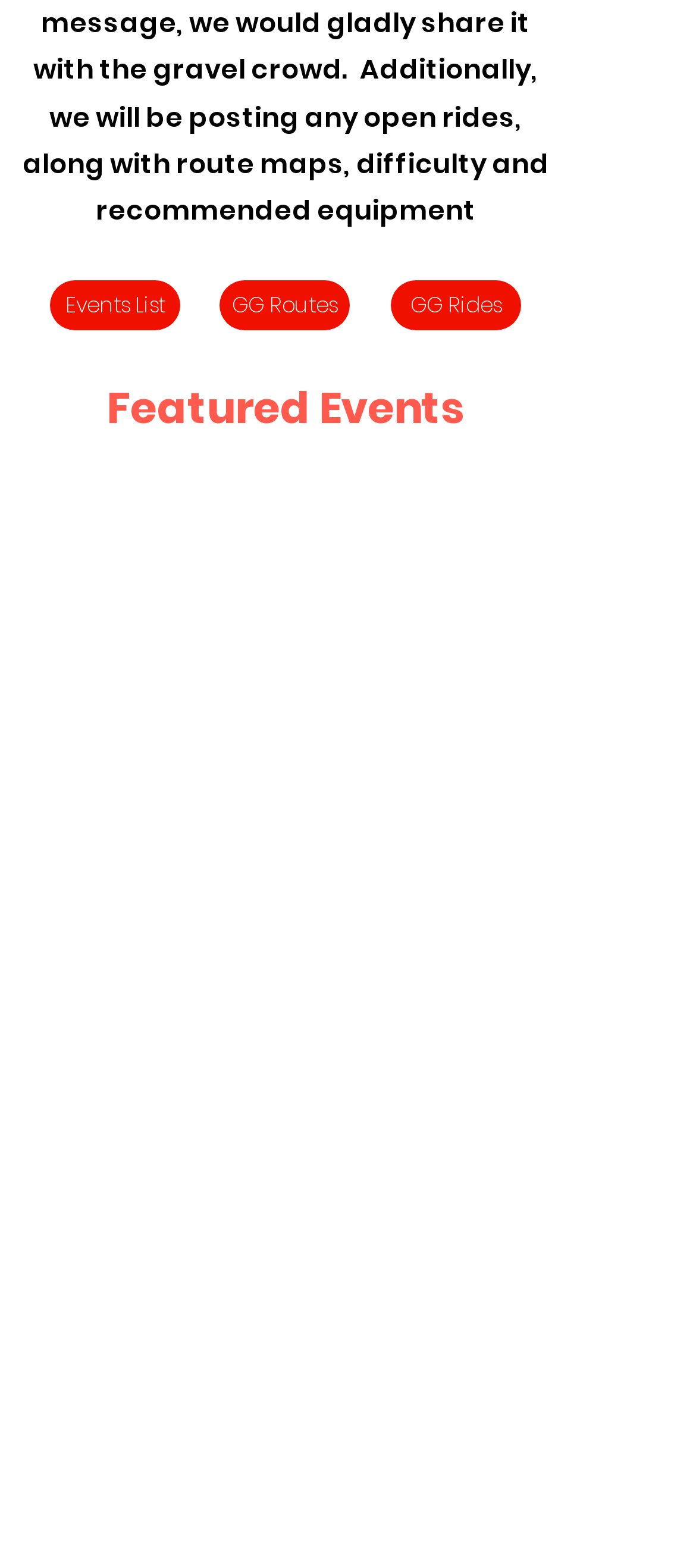How many social media links are present in the social bar?
Provide a concise answer using a single word or phrase based on the image.

3